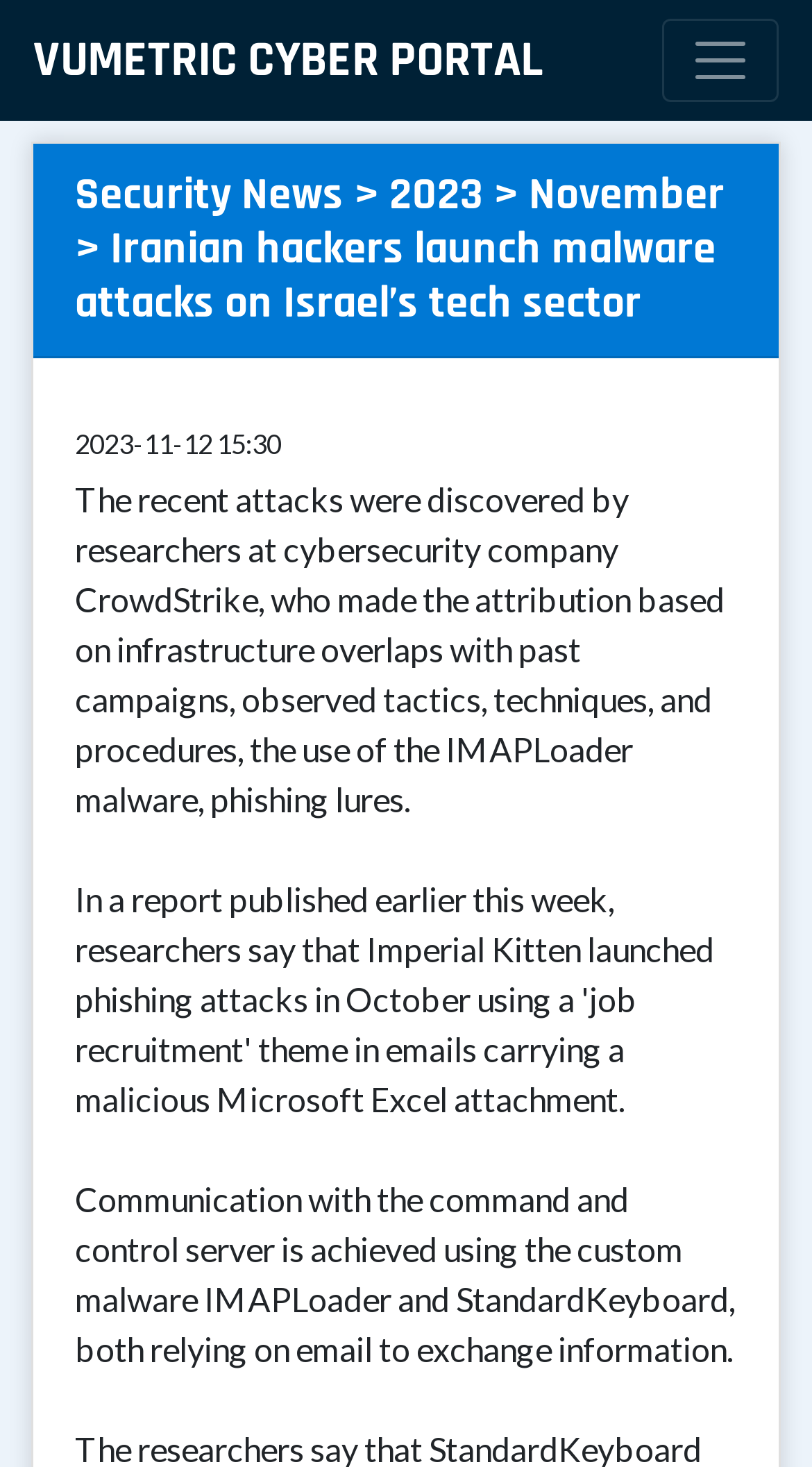Carefully observe the image and respond to the question with a detailed answer:
What is the date of the security news?

The date of the security news can be found in the middle of the webpage, where it says '2023-11-12 15:30' in a static text format.